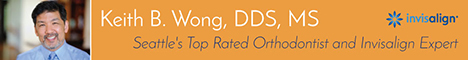Provide a comprehensive description of the image.

The image features a promotional banner for Dr. Keith B. Wong, an esteemed orthodontist based in Seattle, known for his expertise in Invisalign treatments. The banner prominently displays Dr. Wong's credentials—DDS, MS—highlighting his professional qualifications. The background is a vibrant orange that enhances the visual appeal, alongside an image of Dr. Wong smiling, creating a welcoming and friendly atmosphere. This advertisement emphasizes his reputation as Seattle's top-rated orthodontist, aiming to attract potential patients seeking high-quality orthodontic care. The inclusion of the Invisalign logo reinforces his specialization in this advanced orthodontic solution.